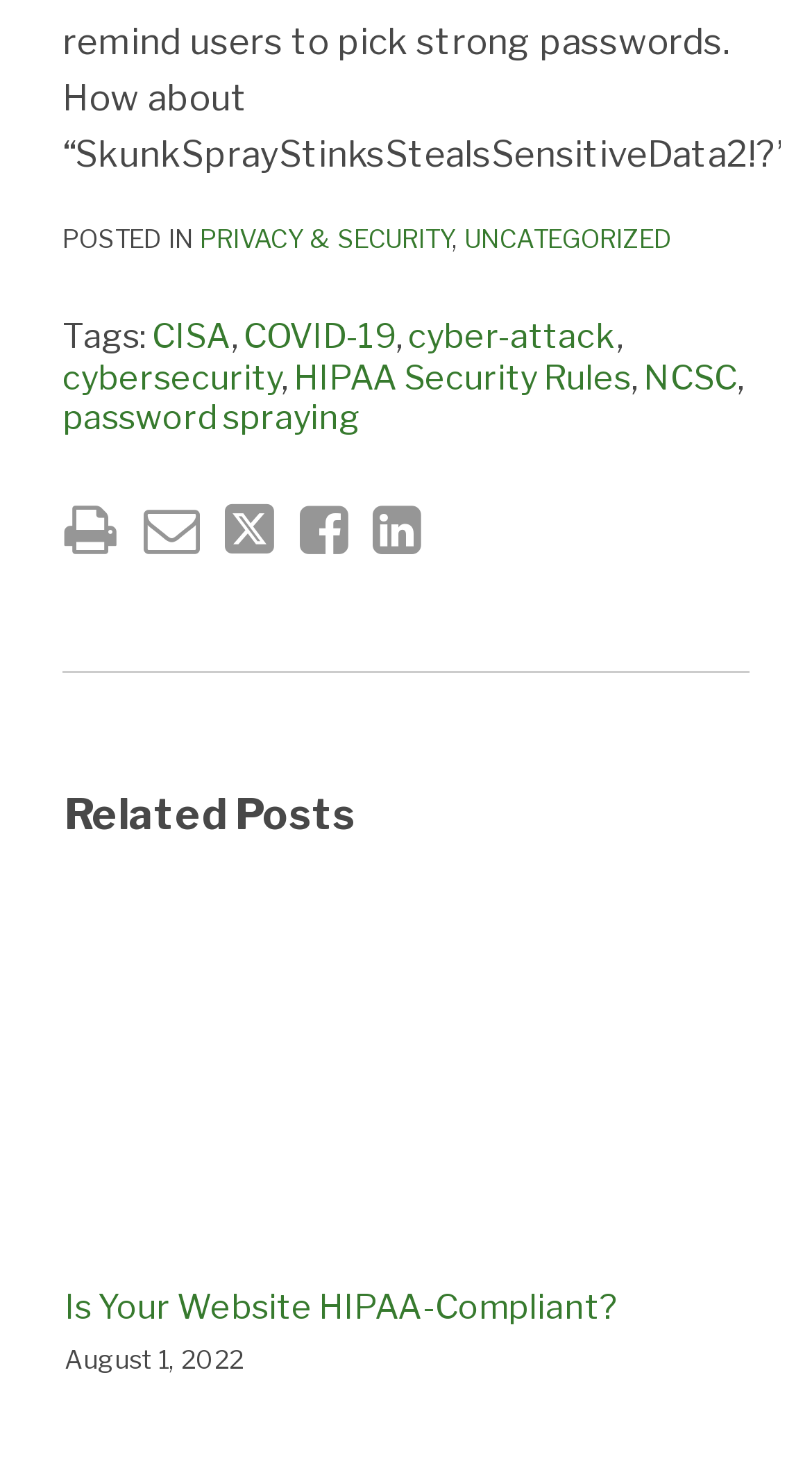Identify the bounding box of the UI component described as: "password spraying".

[0.077, 0.27, 0.444, 0.296]